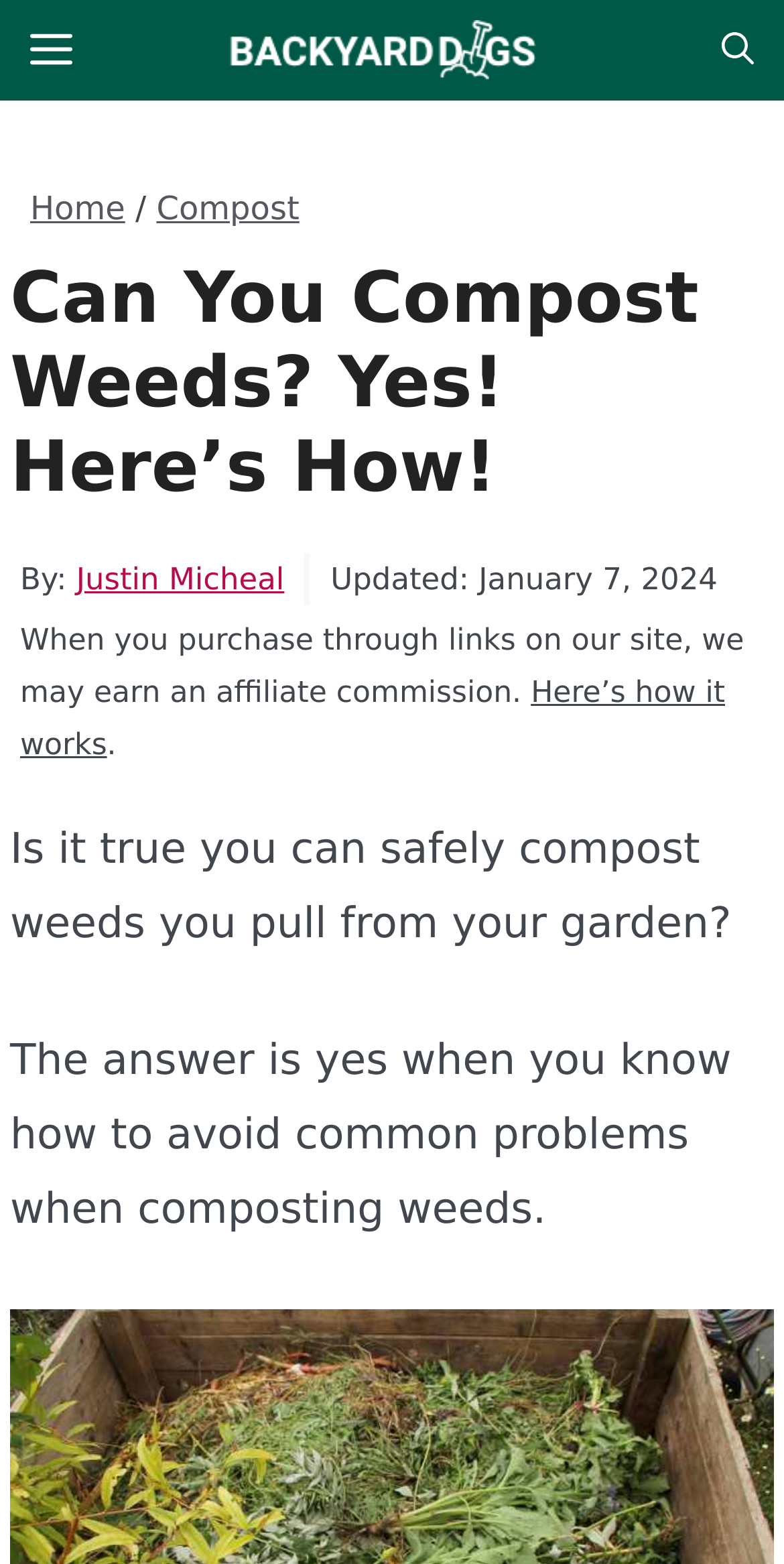Locate the UI element described by Compost and provide its bounding box coordinates. Use the format (top-left x, top-left y, bottom-right x, bottom-right y) with all values as floating point numbers between 0 and 1.

[0.2, 0.121, 0.382, 0.145]